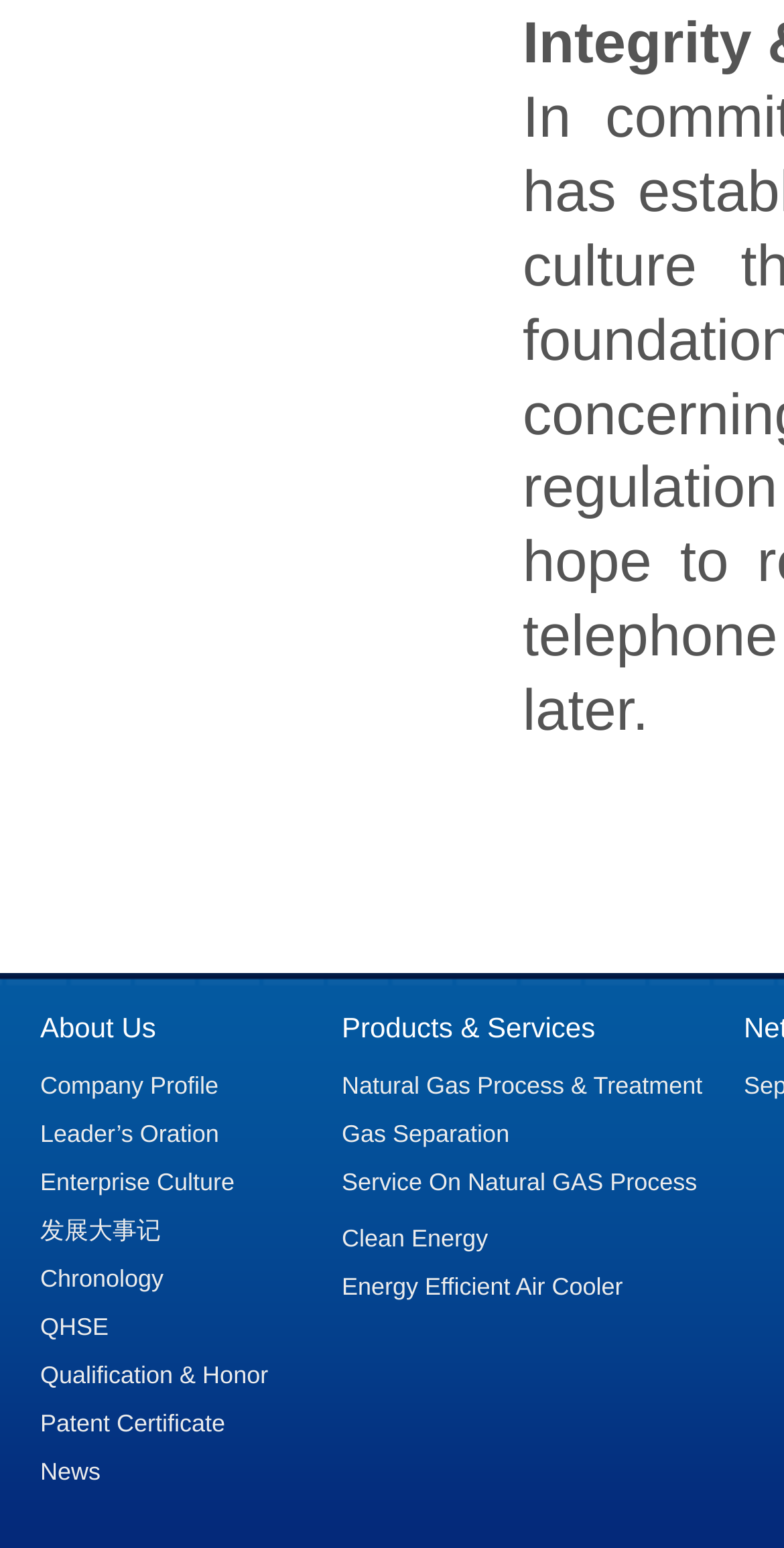Please determine the bounding box coordinates of the clickable area required to carry out the following instruction: "learn about natural gas process and treatment". The coordinates must be four float numbers between 0 and 1, represented as [left, top, right, bottom].

[0.436, 0.689, 0.949, 0.715]